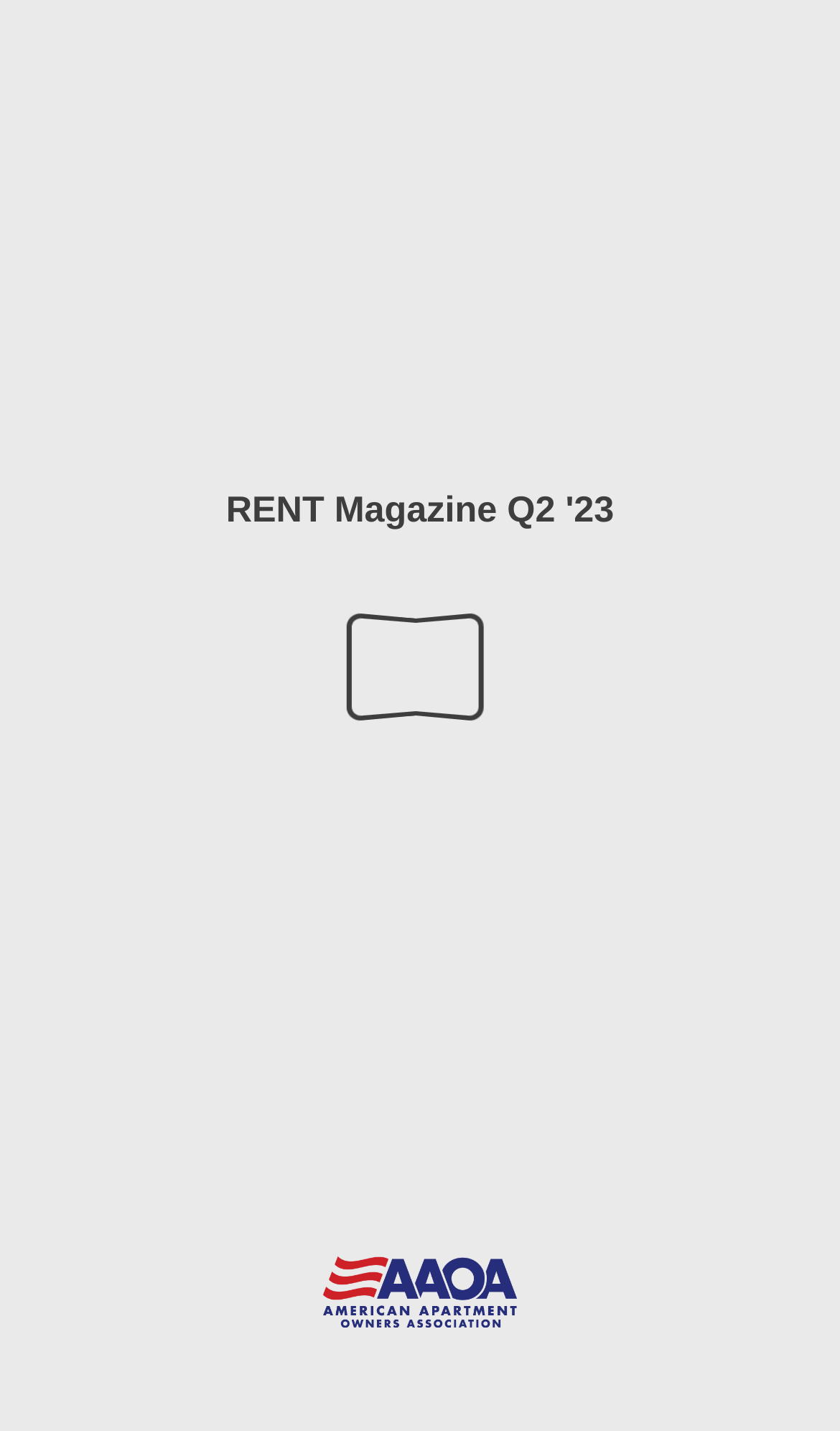Create an elaborate caption that covers all aspects of the webpage.

The webpage appears to be a digital magazine, specifically the Q2 2023 issue of RENT Magazine. At the top, there is a prominent heading with the title "RENT Magazine Q2 '23". Below this heading, there is a horizontal menubar with several menu items, including "Menu", "Search", "Previous Page", and "Next Page". Each of these menu items has an accompanying icon, represented by an image.

The "Menu" item is located at the far left, while the "Search" item is at the far right. The "Previous Page" and "Next Page" buttons are positioned near the center, with the "Previous Page" button on the left and the "Next Page" button on the right.

Further down the page, there is another horizontal menubar with a "Thumbnails" menu item, accompanied by an image. To the right of this menu item, there is a static text element displaying the text "5 / 91".

At the very bottom of the page, there is a link to visit the American Apartment Owners Association website, accompanied by an image. This link spans the entire width of the page.

Overall, the webpage has a clean and organized layout, with clear headings and concise text. There are several images and icons scattered throughout the page, which appear to be used to enhance the visual appeal and provide additional functionality.